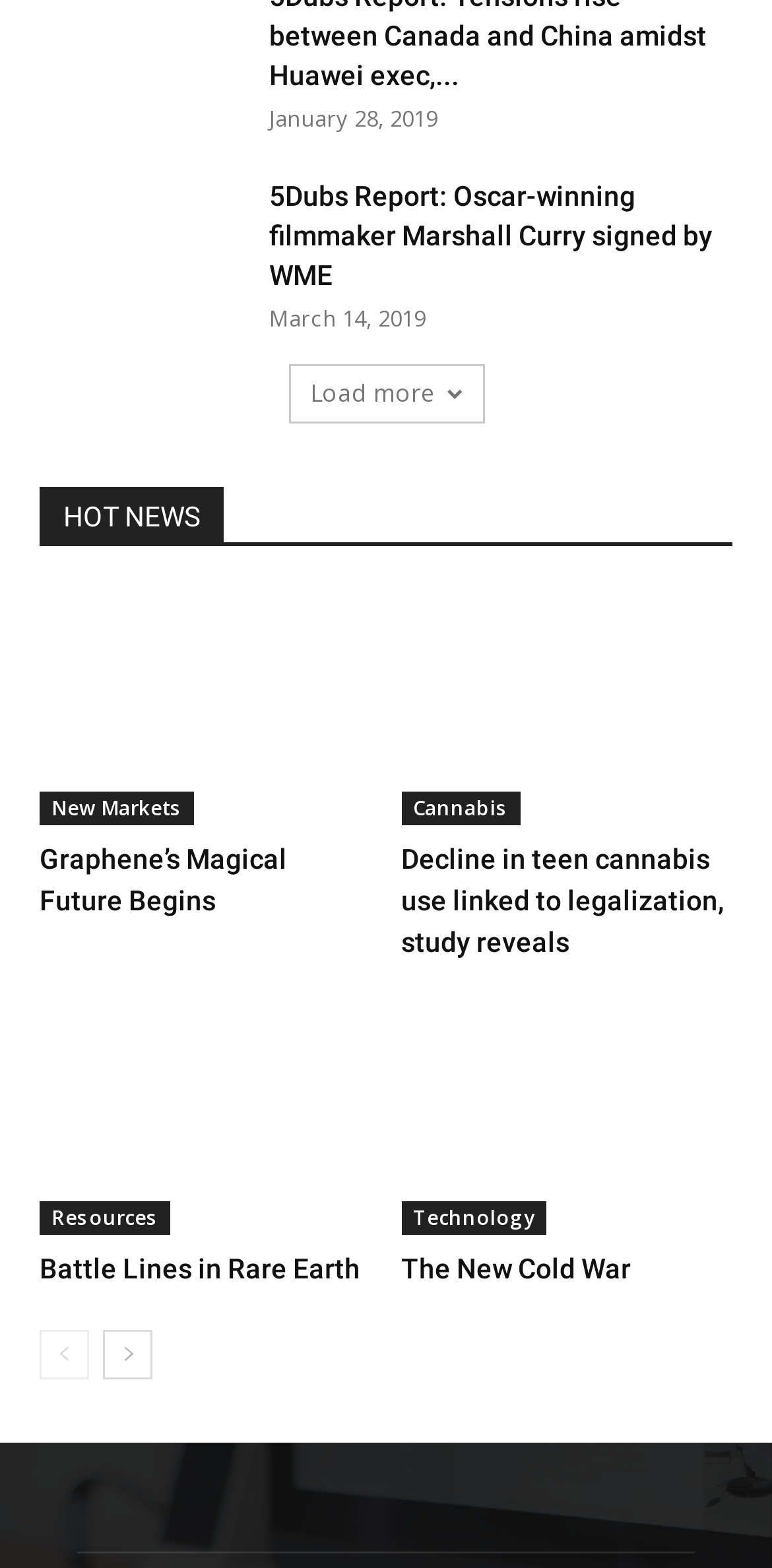Determine the bounding box coordinates of the clickable element to complete this instruction: "View news about Oscar-winning filmmaker Marshall Curry". Provide the coordinates in the format of four float numbers between 0 and 1, [left, top, right, bottom].

[0.349, 0.112, 0.949, 0.188]